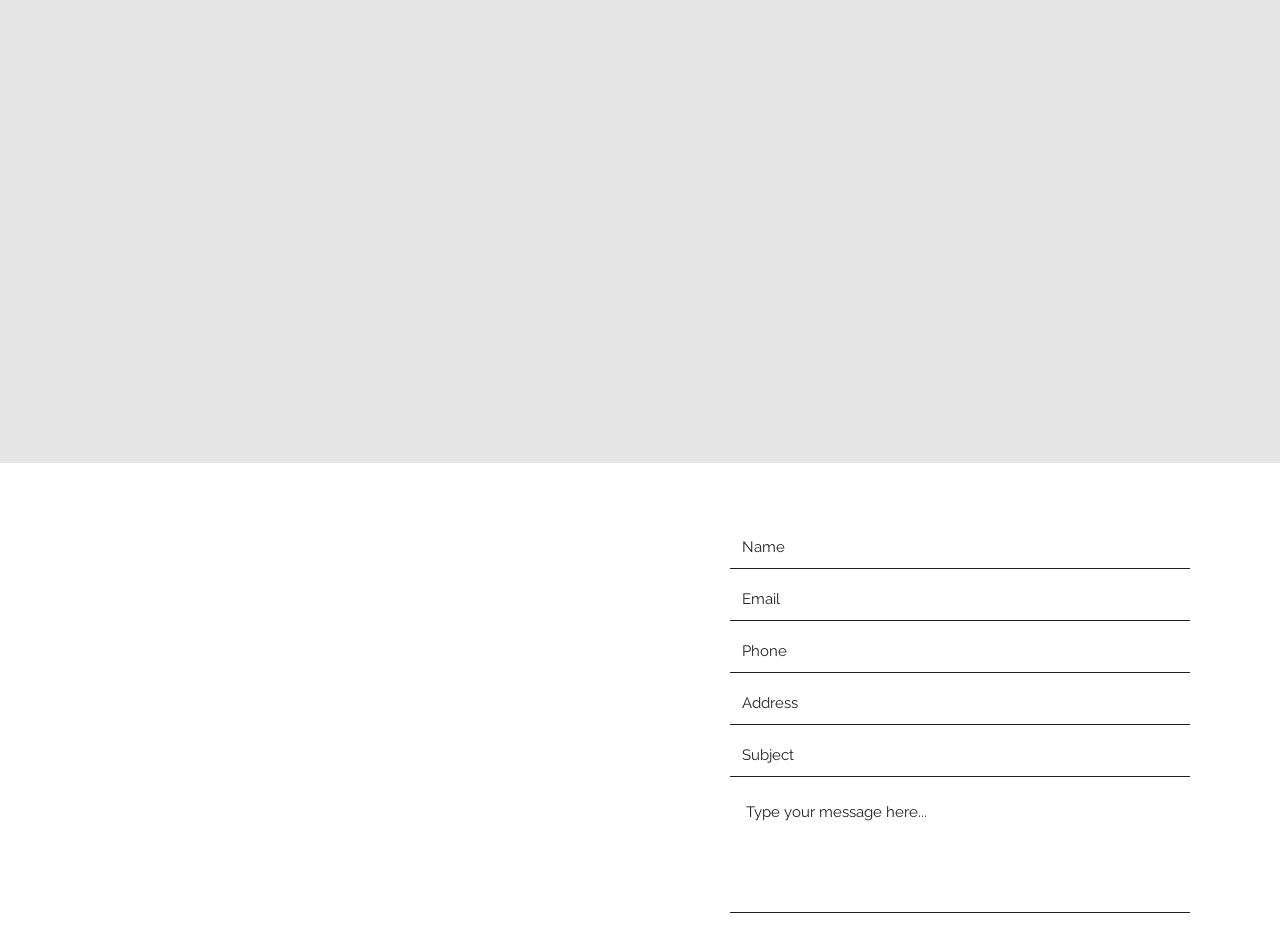Identify the bounding box coordinates of the element to click to follow this instruction: 'visit facebook'. Ensure the coordinates are four float values between 0 and 1, provided as [left, top, right, bottom].

[0.24, 0.858, 0.273, 0.903]